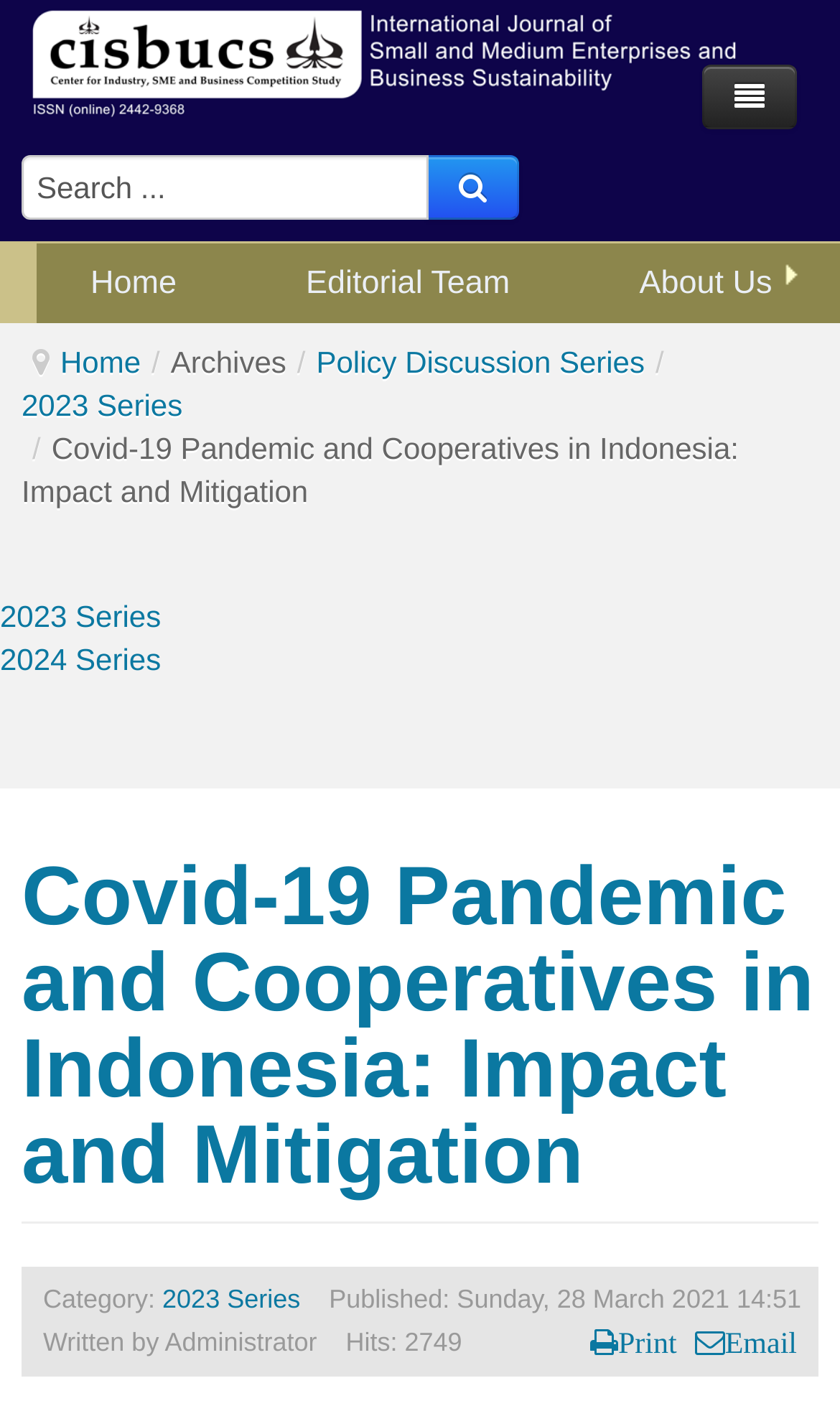Please find the bounding box coordinates of the clickable region needed to complete the following instruction: "Read Policy Discussion Series". The bounding box coordinates must consist of four float numbers between 0 and 1, i.e., [left, top, right, bottom].

[0.376, 0.246, 0.768, 0.271]